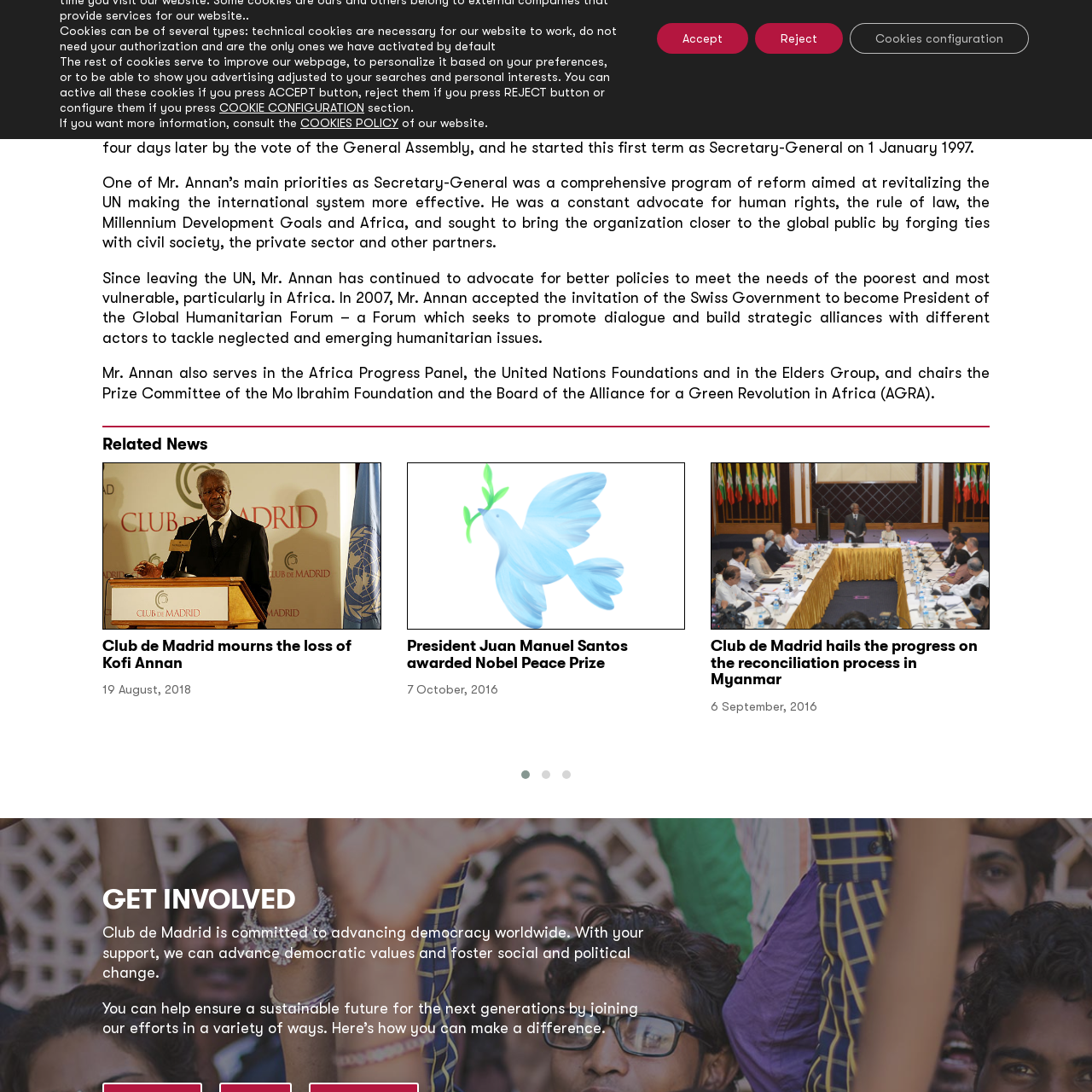Provide a thorough description of the scene depicted within the red bounding box.

The image is associated with an article discussing the impactful legacy of Kofi Annan, the former Secretary-General of the United Nations. Reflecting on his leadership, the text emphasizes Annan’s commitment to human rights, reforming the UN, and promoting global development, particularly in Africa. It highlights his tenure as Under-Secretary-General and his significant role as a Special Representative to the former Yugoslavia. After leaving the UN, Annan continued to champion humanitarian issues, serving as President of the Global Humanitarian Forum and engaging with various organizations to address the needs of the vulnerable. This image signifies the mourning of his loss as expressed by the Club de Madrid, a significant international group dedicated to advancing democracy and governance.